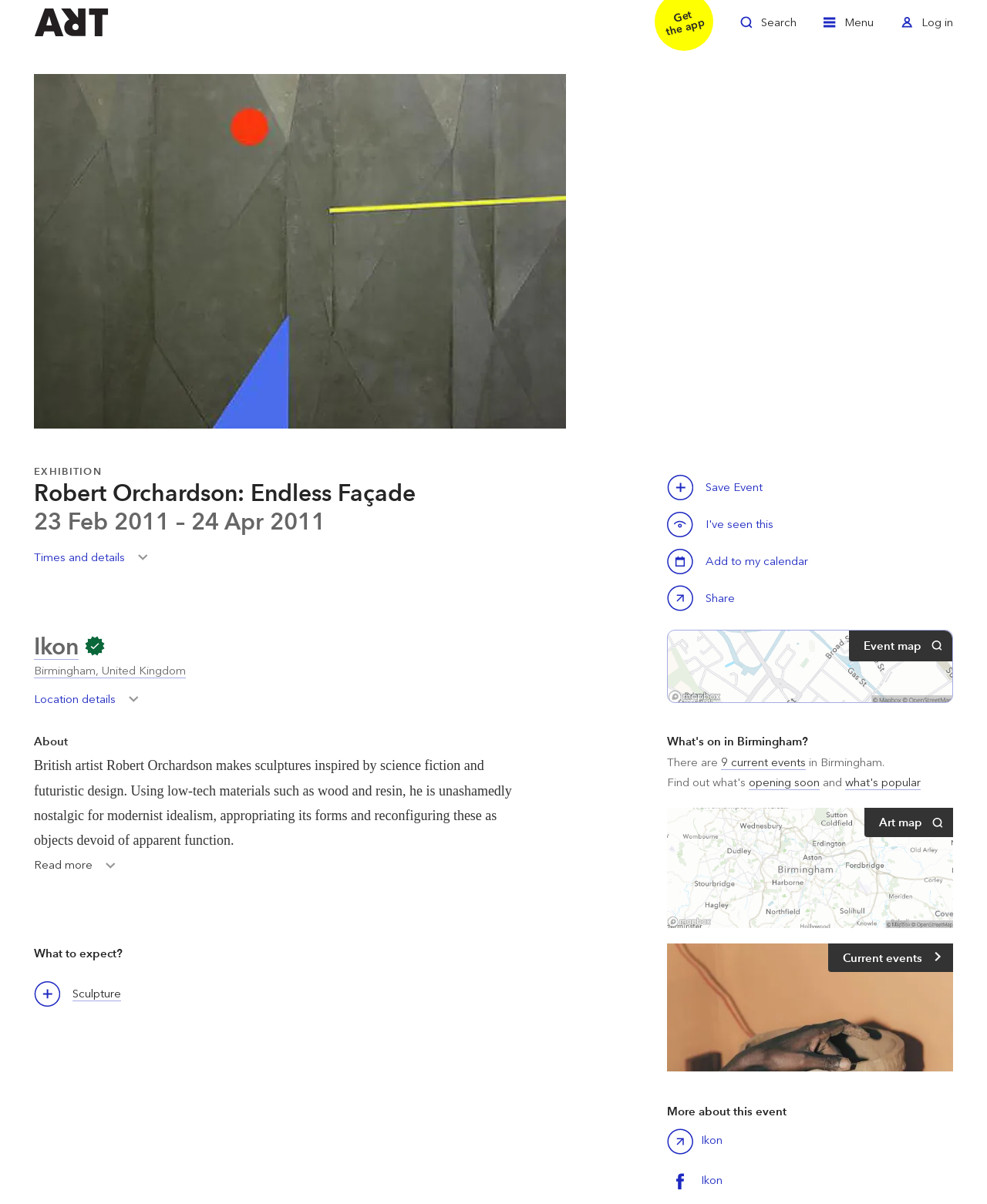Identify the bounding box coordinates of the region I need to click to complete this instruction: "Toggle search".

[0.75, 0.01, 0.807, 0.036]